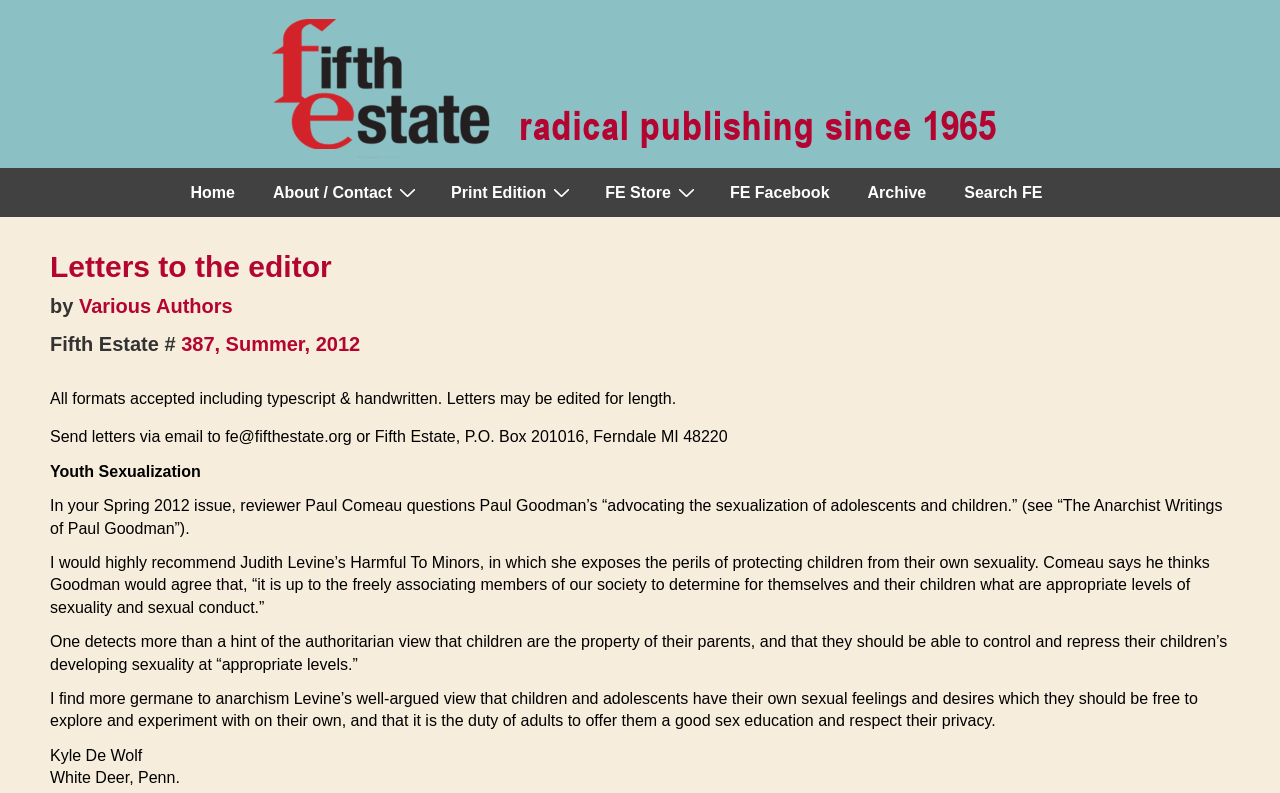What is the issue number of the magazine?
Please use the image to provide a one-word or short phrase answer.

387